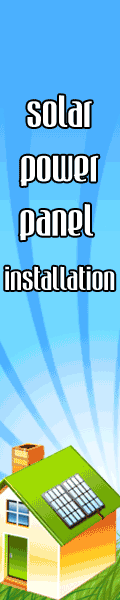What is the focus of the image?
Using the image provided, answer with just one word or phrase.

Renewable energy solutions